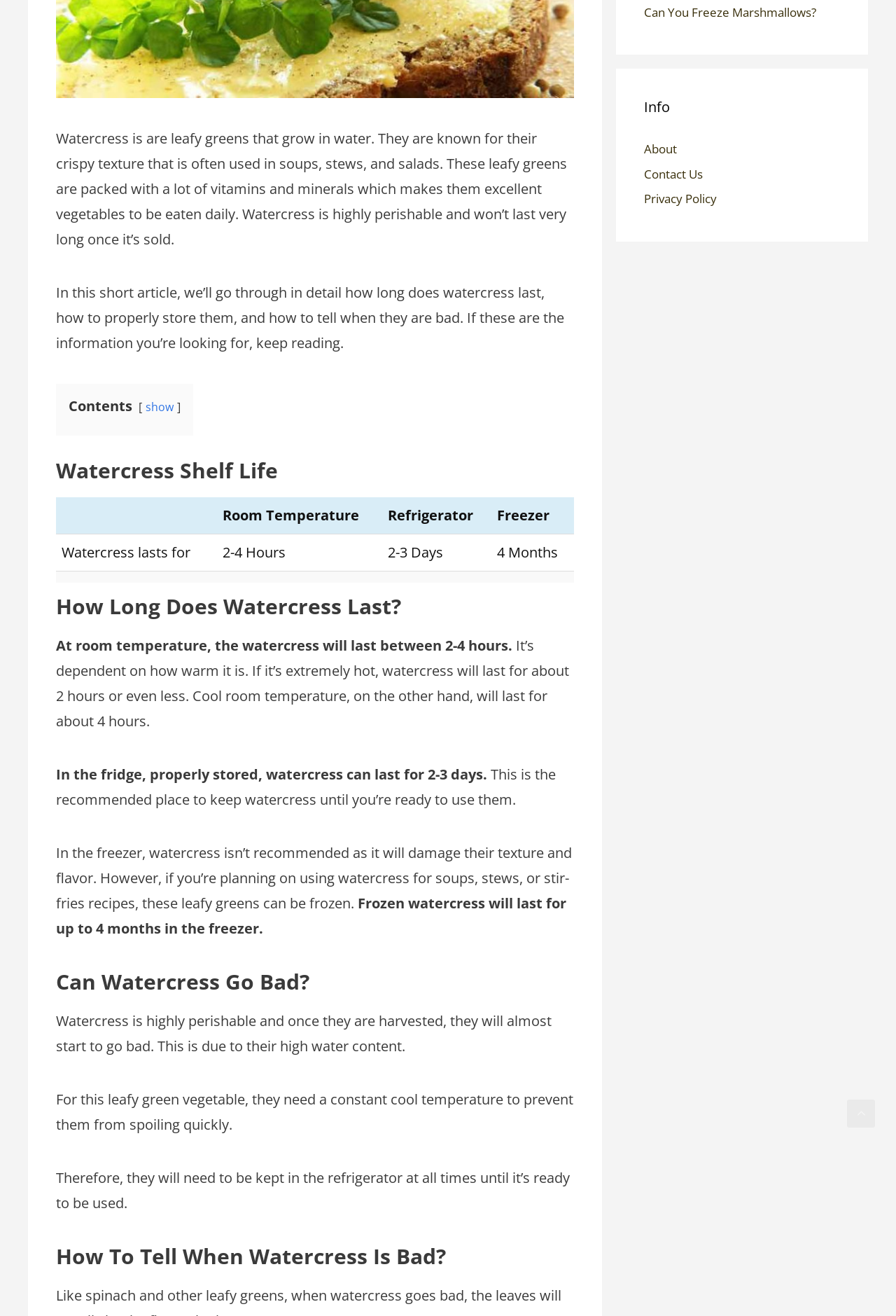Identify the bounding box coordinates of the HTML element based on this description: "About".

[0.719, 0.107, 0.755, 0.119]